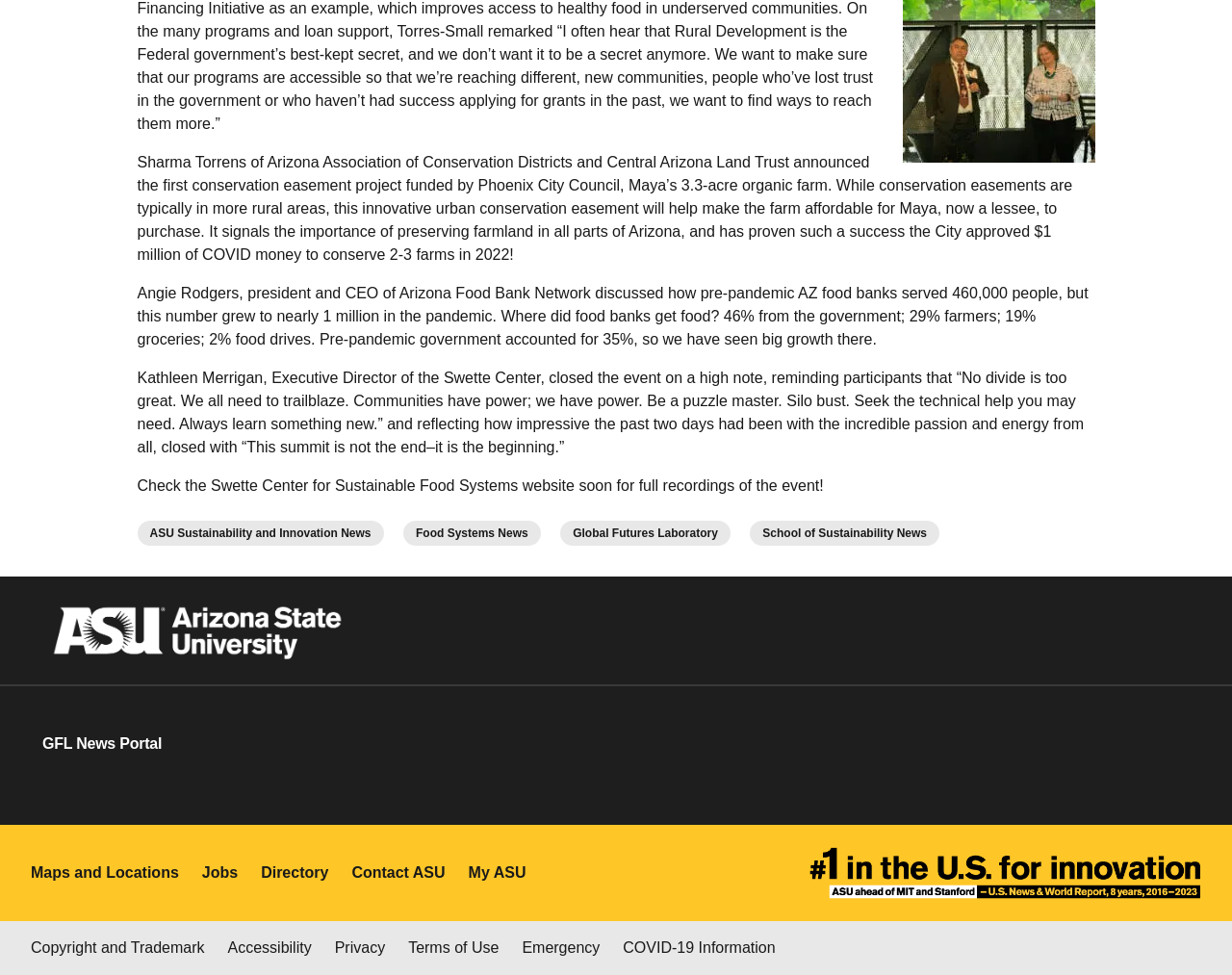Can you determine the bounding box coordinates of the area that needs to be clicked to fulfill the following instruction: "Access GFL News Portal"?

[0.025, 0.591, 0.296, 0.702]